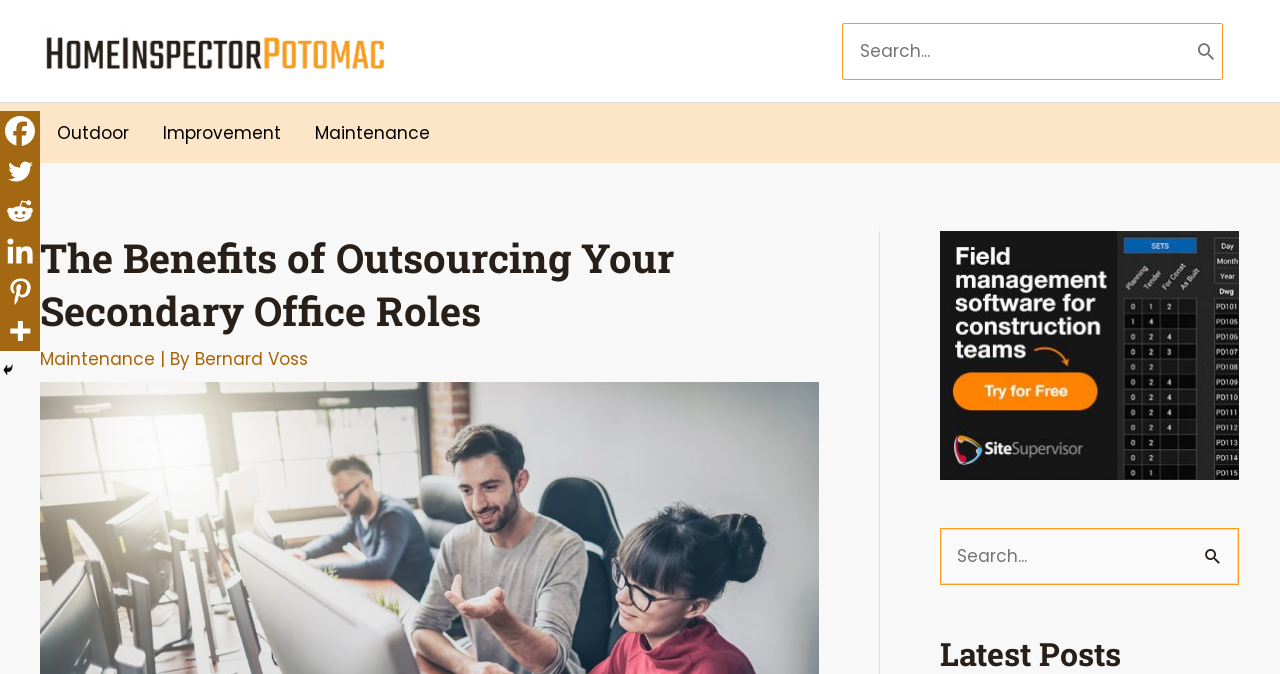Determine the bounding box coordinates of the section to be clicked to follow the instruction: "Read about the benefits of outsourcing". The coordinates should be given as four float numbers between 0 and 1, formatted as [left, top, right, bottom].

[0.031, 0.343, 0.64, 0.5]